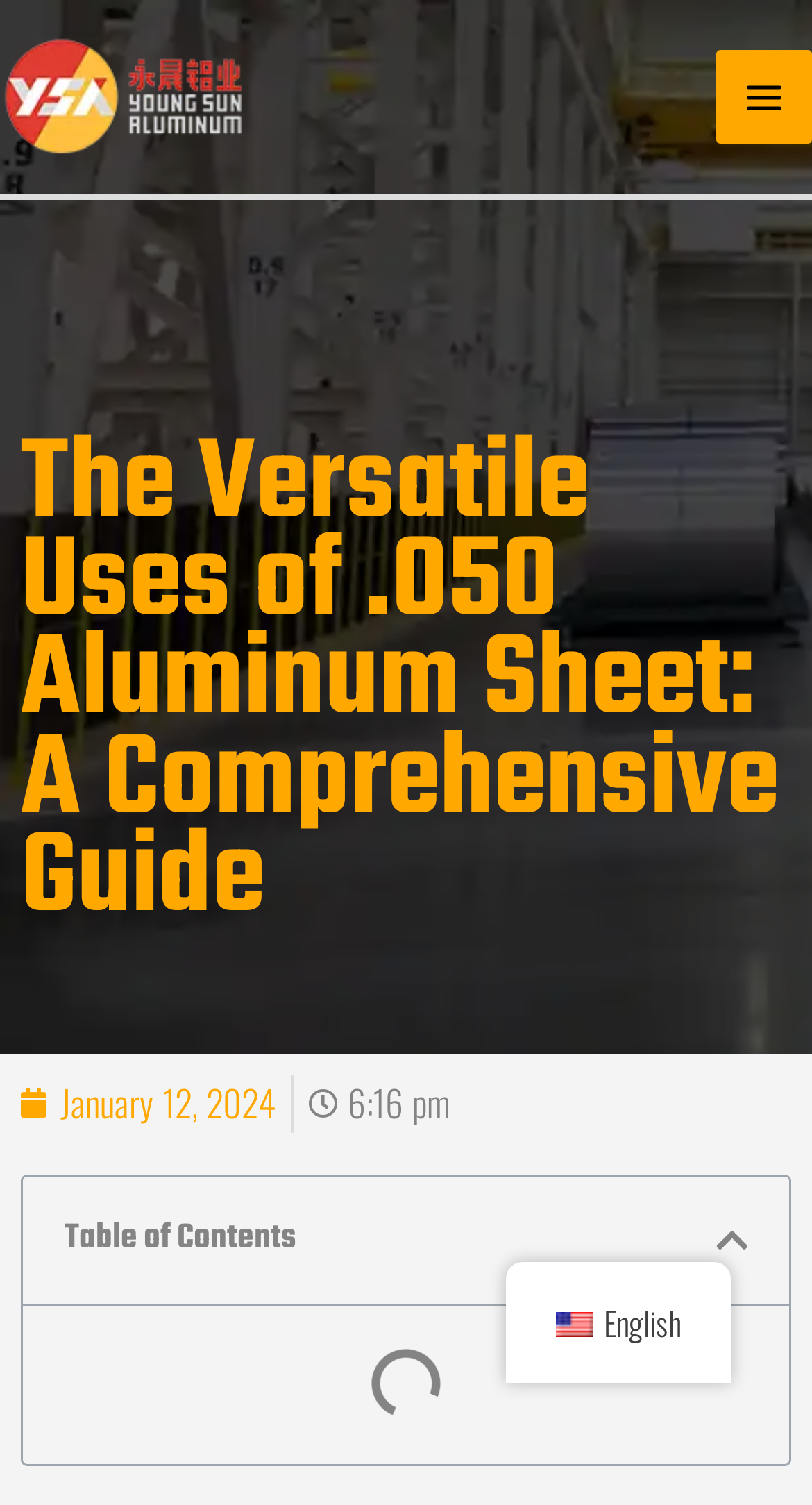Could you please study the image and provide a detailed answer to the question:
What is the language of the website?

I found the language of the website by looking at the bottom-right corner of the webpage, where there is a link with the text 'en_US English' and an image with the flag of the United States.